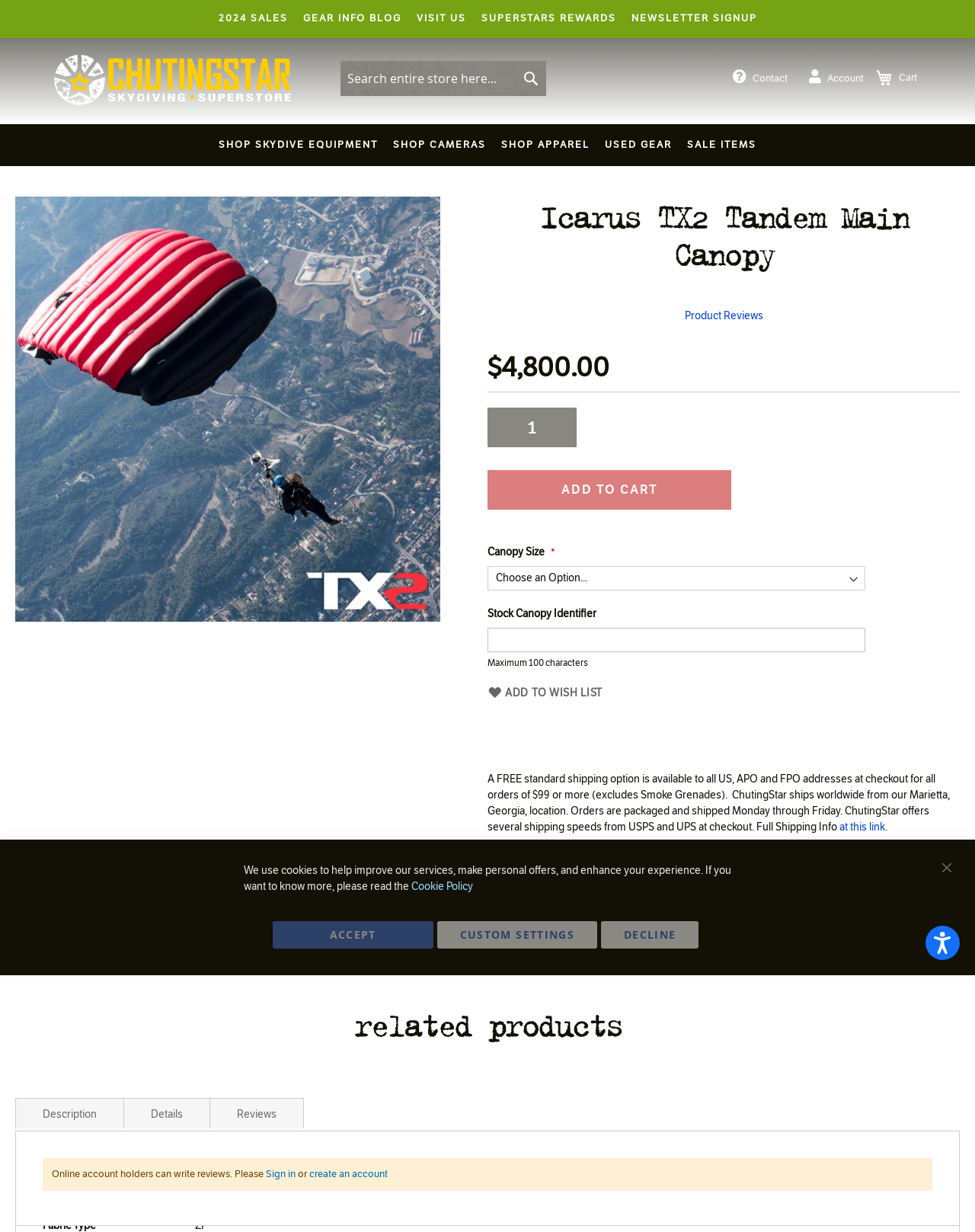How many cells does the Icarus TX2 Tandem Main Canopy have?
Based on the image, respond with a single word or phrase.

9 cell